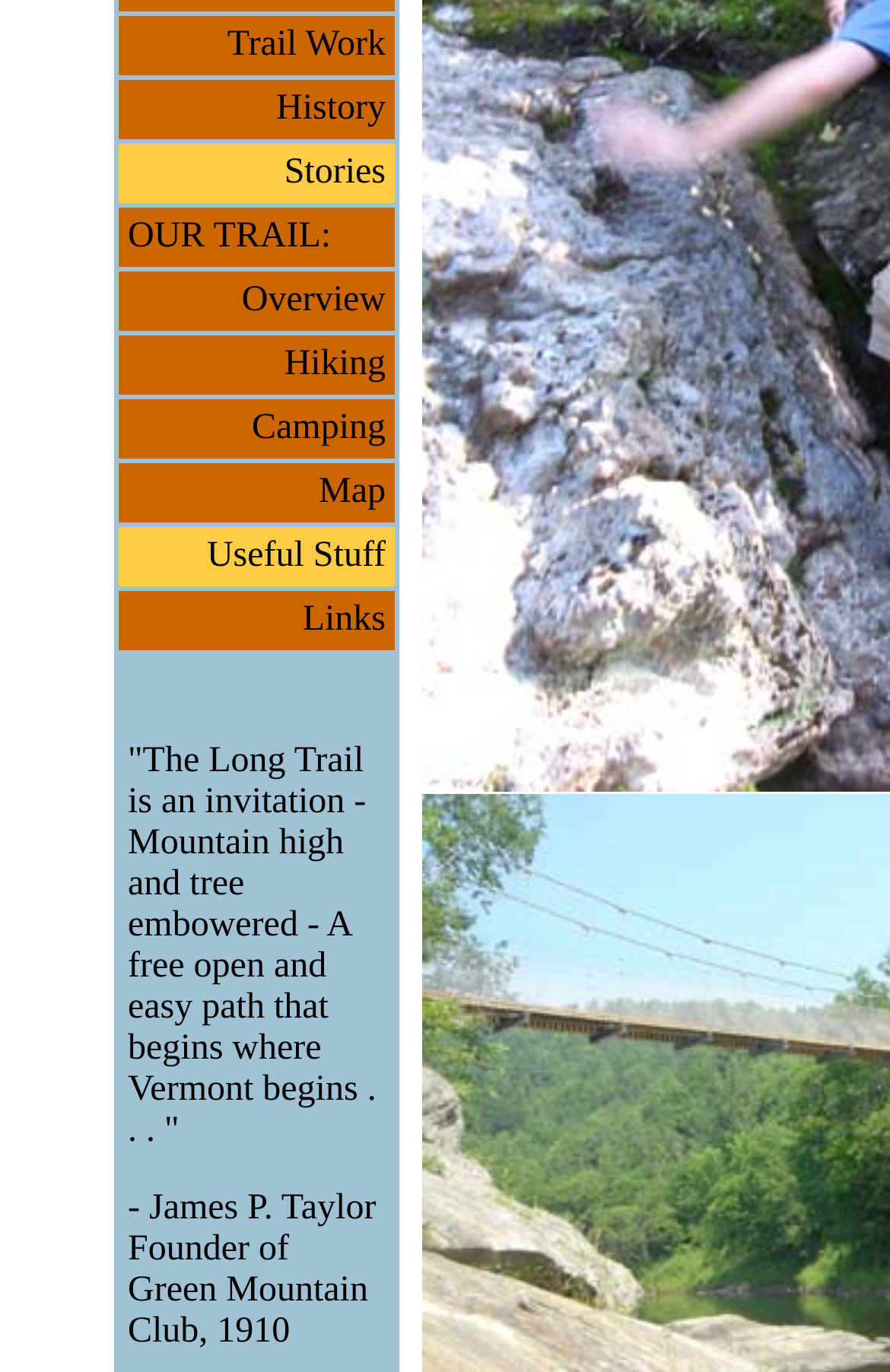Locate the UI element described by Email Us in the provided webpage screenshot. Return the bounding box coordinates in the format (top-left x, top-left y, bottom-right x, bottom-right y), ensuring all values are between 0 and 1.

None